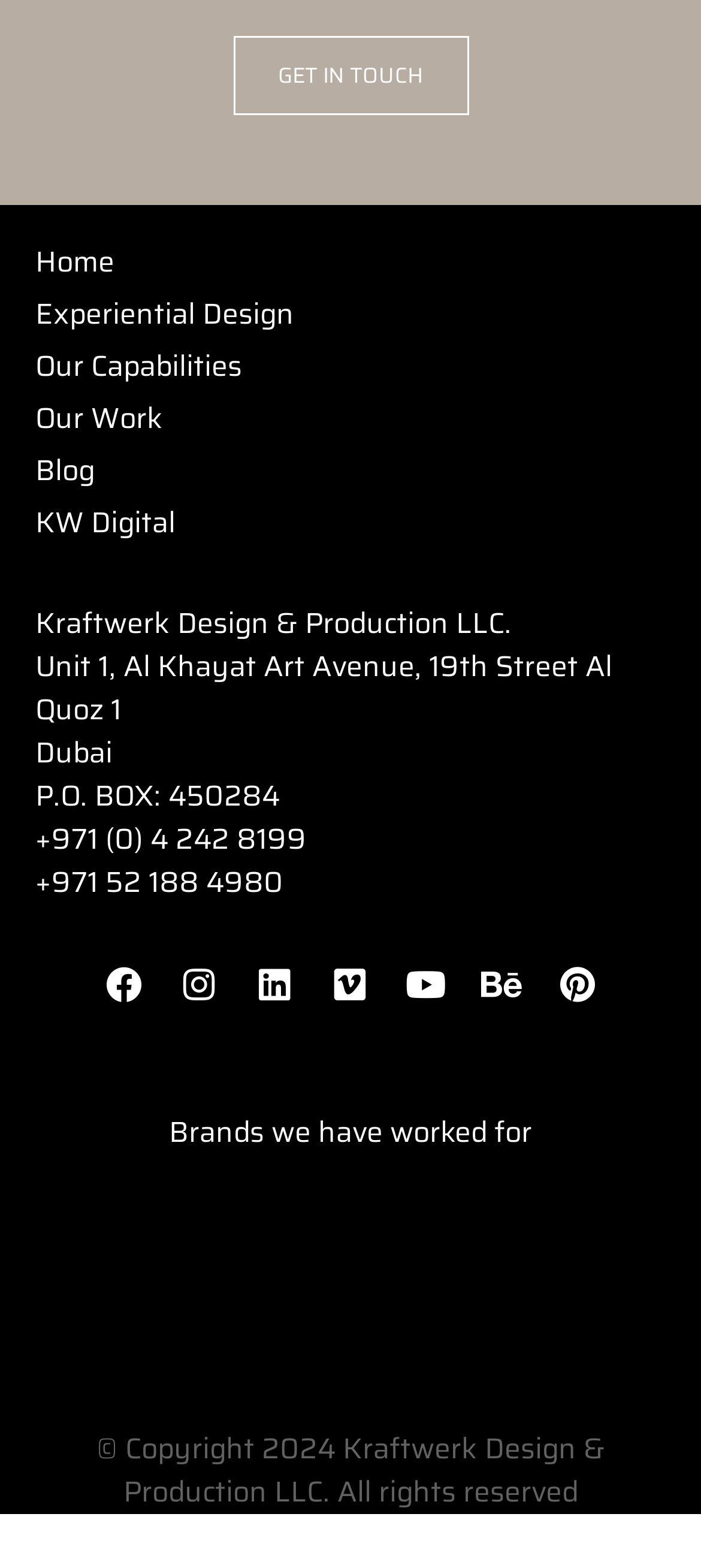Provide a one-word or short-phrase response to the question:
What is the copyright year?

2024